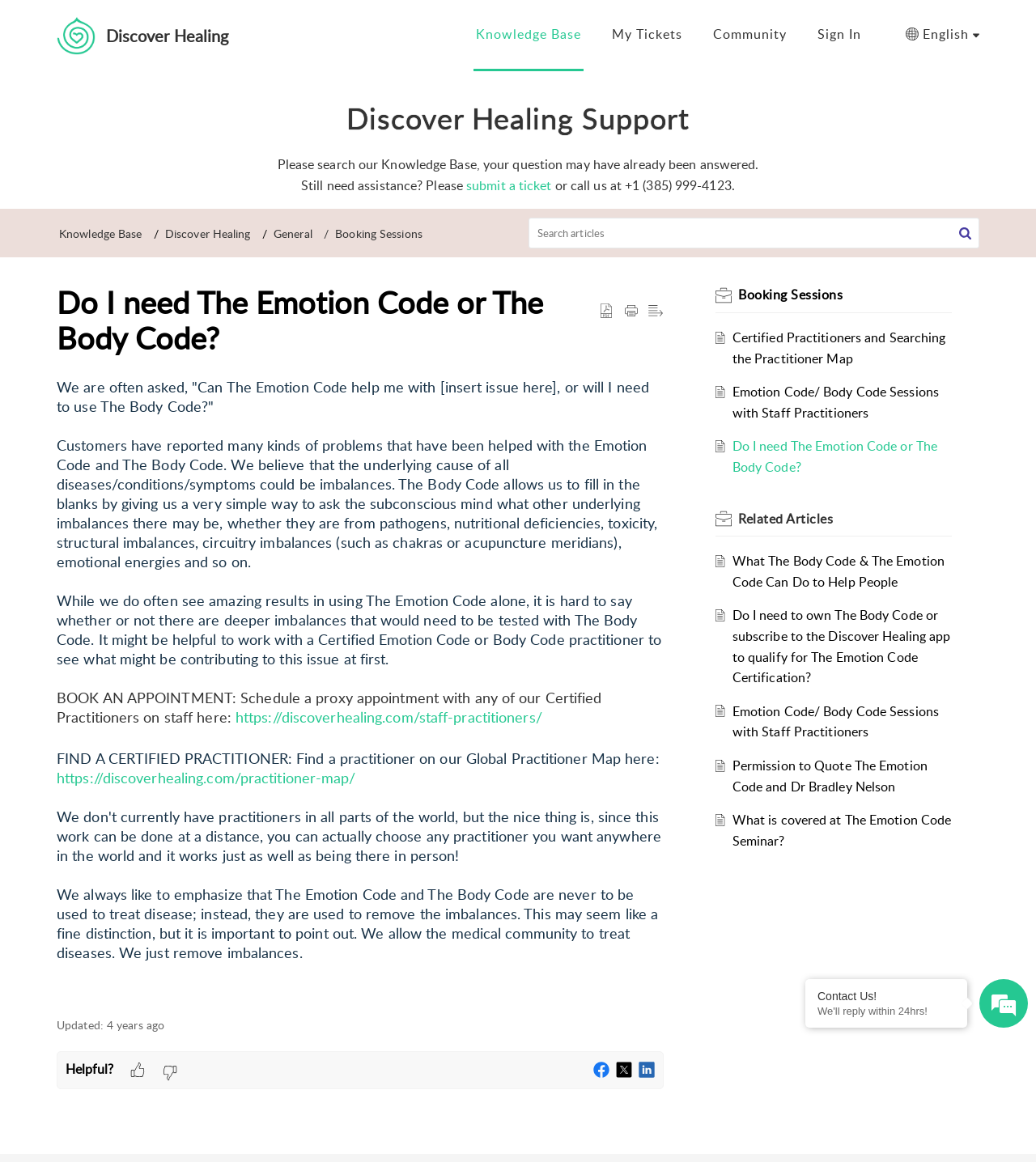Offer a detailed account of what is visible on the webpage.

This webpage is about Discover Healing Support, with a focus on The Emotion Code and The Body Code. At the top, there are three "Skip to" links: "Skip to Content", "Skip to Menu", and "Skip to Footer". Below these links, there is a logo and a navigation menu with tabs for "Knowledge Base", "My Tickets", and "Community". On the right side, there is a "Sign In" button and a dropdown menu for language selection.

The main content area is divided into two sections. The top section has a search bar with a search button and a breadcrumb navigation menu. Below the search bar, there is a heading "Discover Healing Support" and a paragraph of text encouraging users to search the Knowledge Base for answers to their questions.

The main article section has a heading "Do I need The Emotion Code or The Body Code?" and several paragraphs of text discussing the differences between The Emotion Code and The Body Code. The text explains that while The Emotion Code can help with various problems, it may not be enough to address deeper imbalances, which is where The Body Code comes in. The article also mentions the importance of working with a Certified Emotion Code or Body Code practitioner.

Below the article, there are several links to book an appointment with a practitioner, find a certified practitioner, and learn more about The Emotion Code and The Body Code. There is also a section with social media links and a "Helpful?" button.

On the right side of the page, there are several sections with links to related articles, including "Booking Sessions", "Certified Practitioners and Searching the Practitioner Map", and "Related Articles". Each section has a heading and several links to relevant articles.

At the bottom of the page, there is a footer section with a copyright notice and a link to the website's terms and conditions.